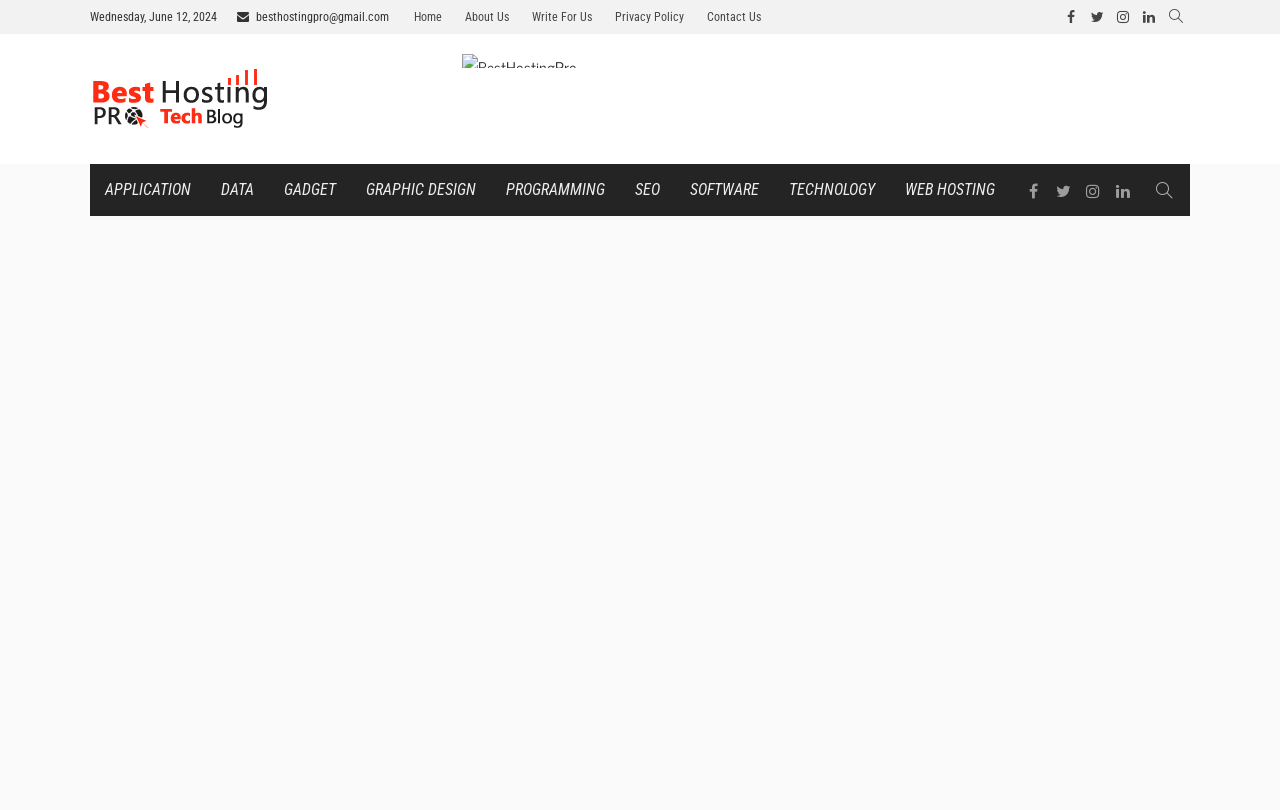Can you find the bounding box coordinates for the element to click on to achieve the instruction: "follow on facebook"?

[0.827, 0.0, 0.847, 0.042]